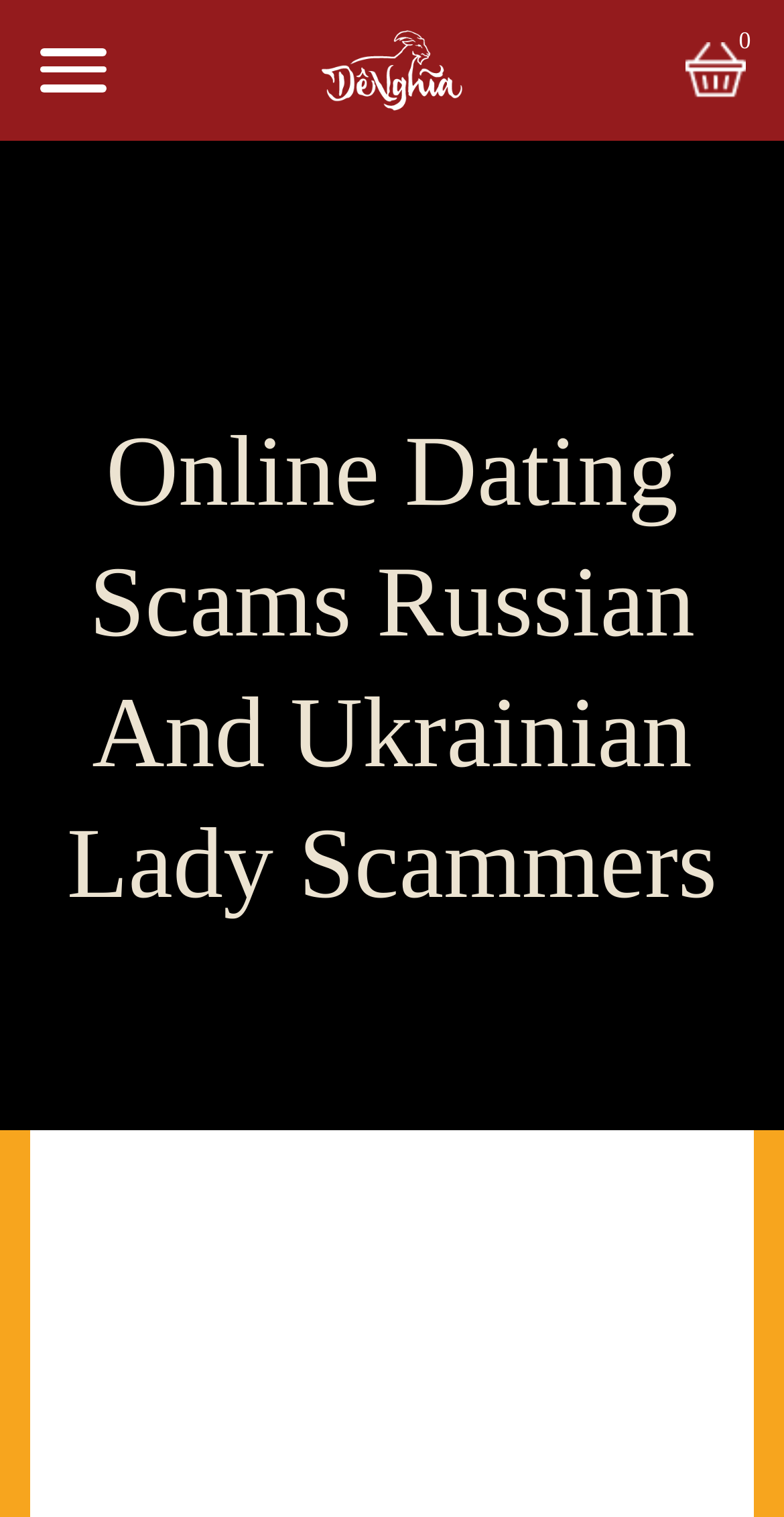Generate a comprehensive description of the contents of the webpage.

The webpage is about online dating scams, specifically focusing on Russian and Ukrainian lady scammers. At the top left corner, there is a logo image with a corresponding link. Below the logo, there is a horizontal menu bar with 8 links: 'TRANG CHỦ', 'CÂU CHUYỆN DÊ NGHĨA', 'THỰC ĐƠN', 'ENGLISH MENU', 'KOREAN MENU', 'CHINESE MENU', 'VỊ TRÍ', and 'ĐẶT BÀN'. These links take up most of the width of the page. 

To the right of the menu bar, there is a small static text '0'. Above the menu bar, there is a large heading that spans the entire width of the page, repeating the title 'Online Dating Scams Russian And Ukrainian Lady Scammers'.